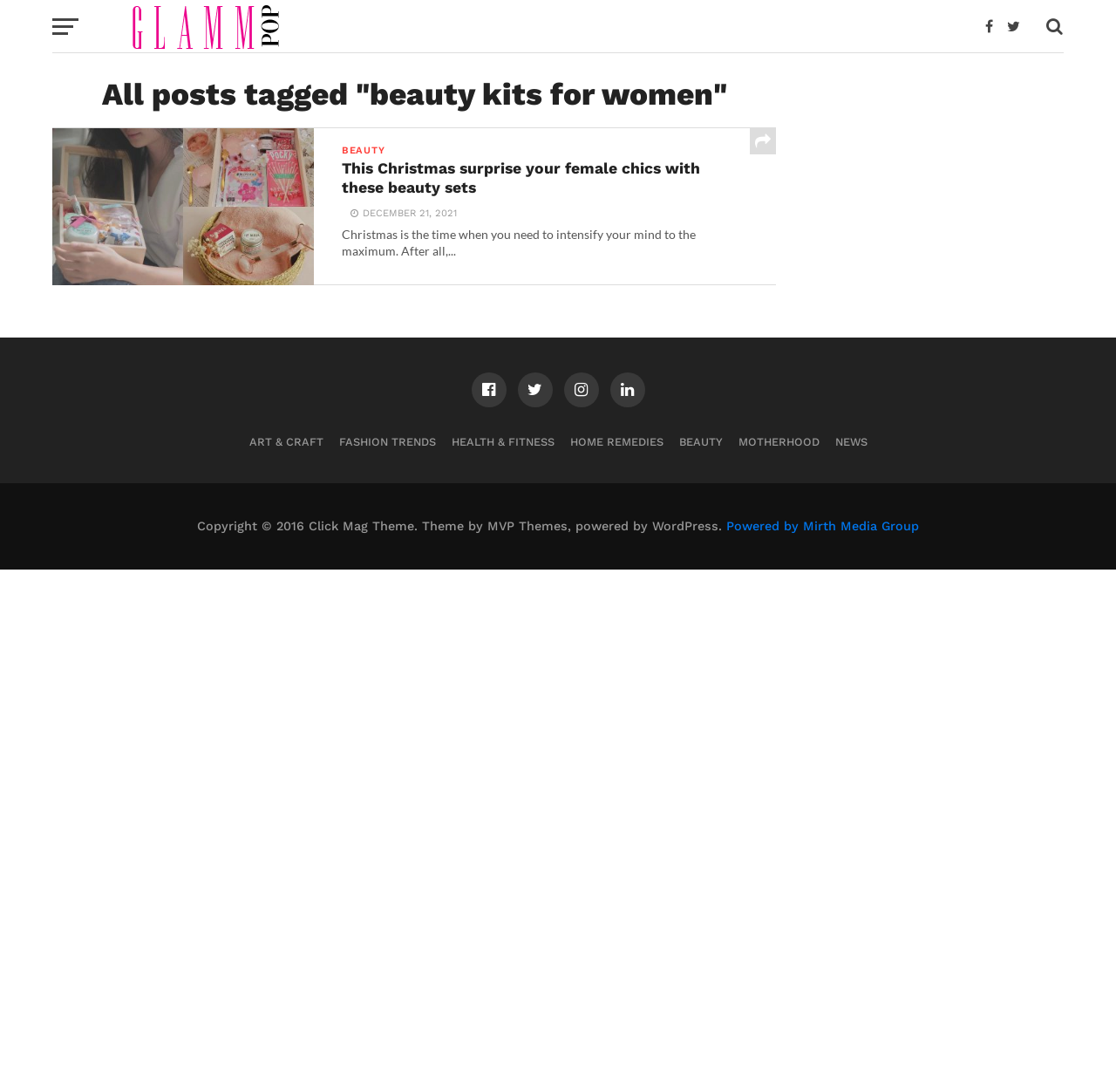Based on the element description Art & Craft, identify the bounding box of the UI element in the given webpage screenshot. The coordinates should be in the format (top-left x, top-left y, bottom-right x, bottom-right y) and must be between 0 and 1.

[0.223, 0.45, 0.289, 0.462]